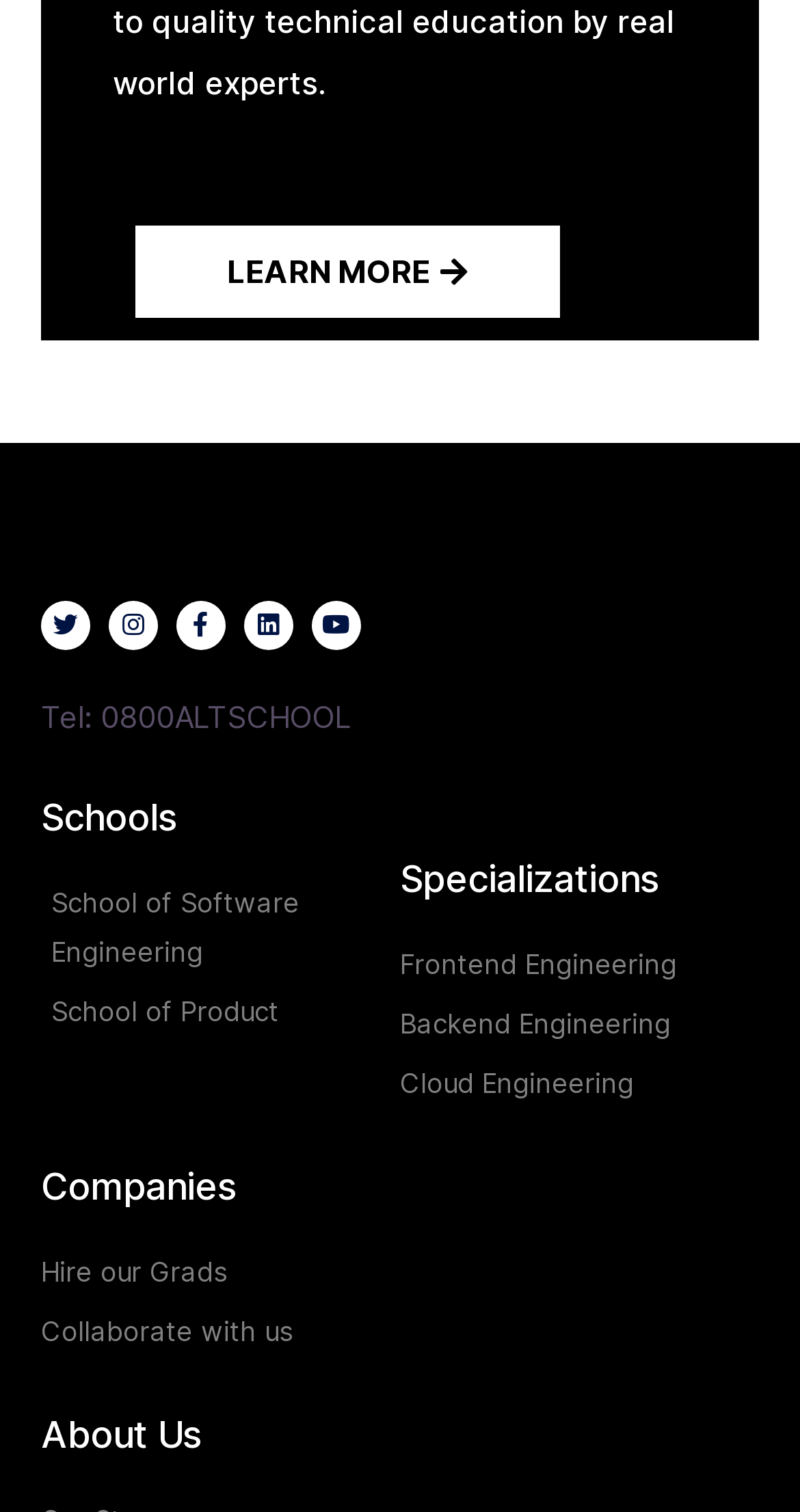What is the specialization below Frontend Engineering?
Make sure to answer the question with a detailed and comprehensive explanation.

The specialization below Frontend Engineering is Backend Engineering, which is located below the 'Specializations' heading with a bounding box coordinate of [0.5, 0.665, 0.838, 0.687].